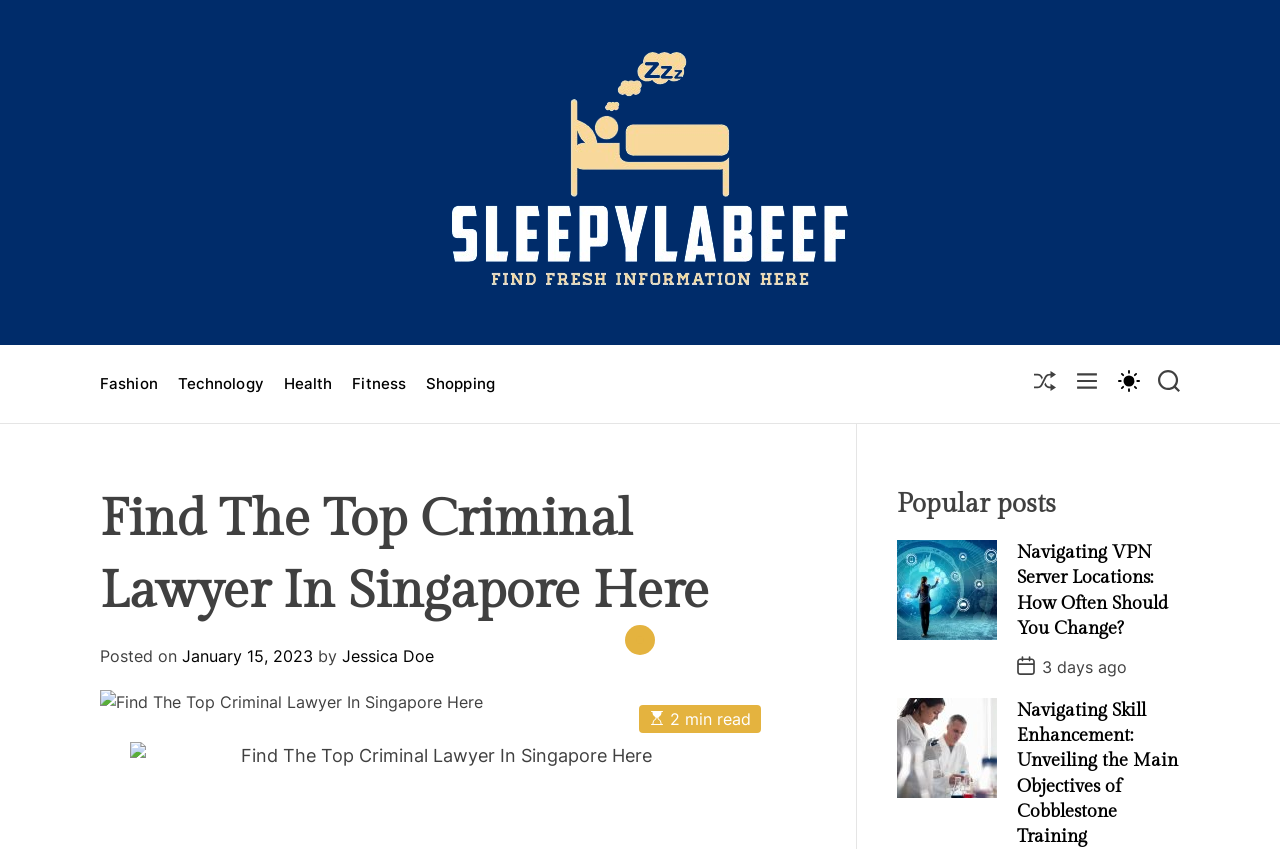Give a succinct answer to this question in a single word or phrase: 
How many categories are in the primary navigation?

5